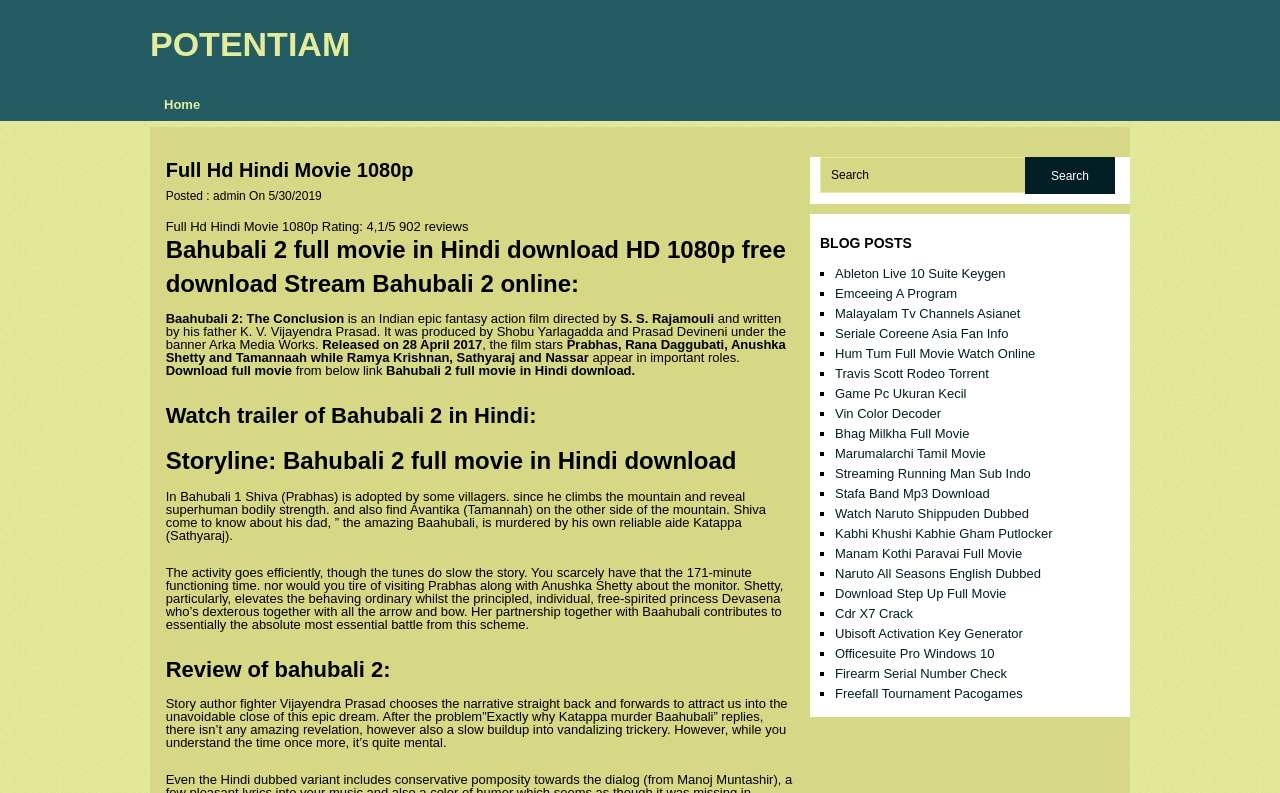How many reviews does the movie have?
Using the visual information, respond with a single word or phrase.

902